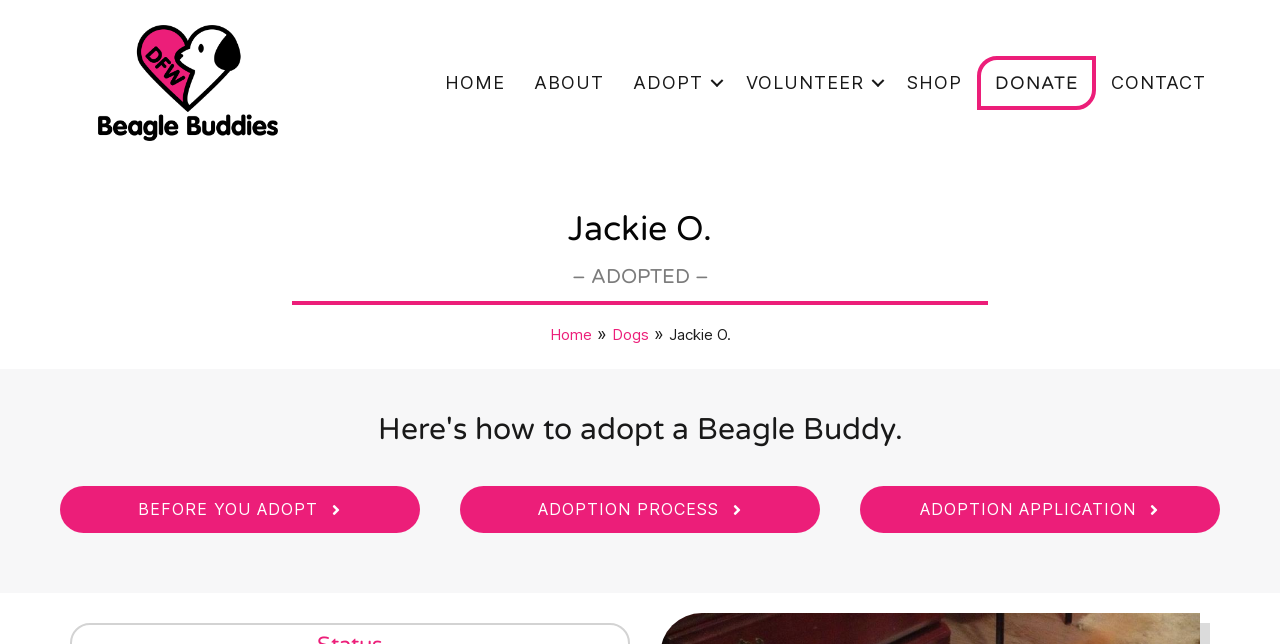What is the purpose of the webpage?
From the details in the image, provide a complete and detailed answer to the question.

I found the answer by looking at the content of the webpage, which includes information about adopting a Beagle Buddy and the steps involved in the adoption process. This suggests that the purpose of the webpage is to facilitate Beagle adoption.